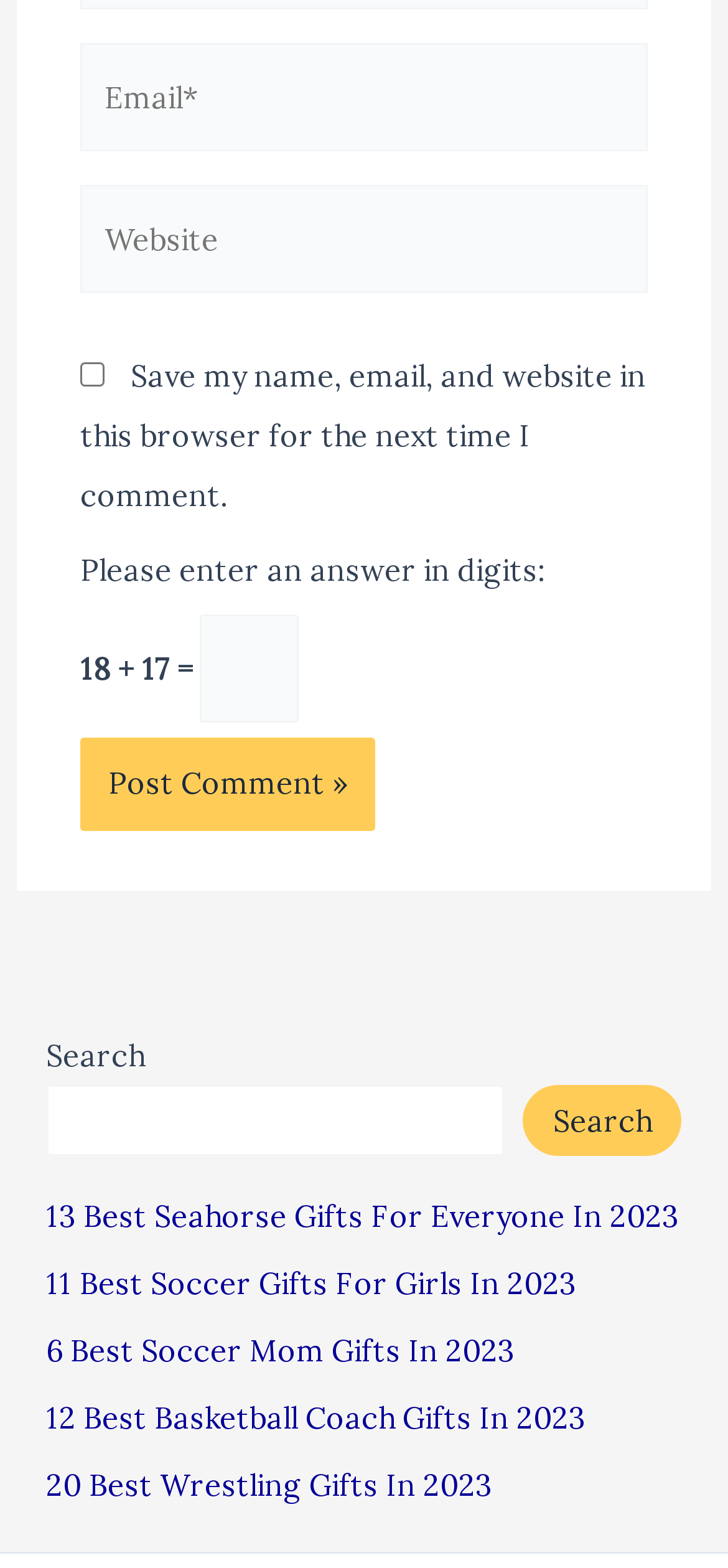Please identify the bounding box coordinates for the region that you need to click to follow this instruction: "Check the save comment checkbox".

[0.11, 0.231, 0.143, 0.246]